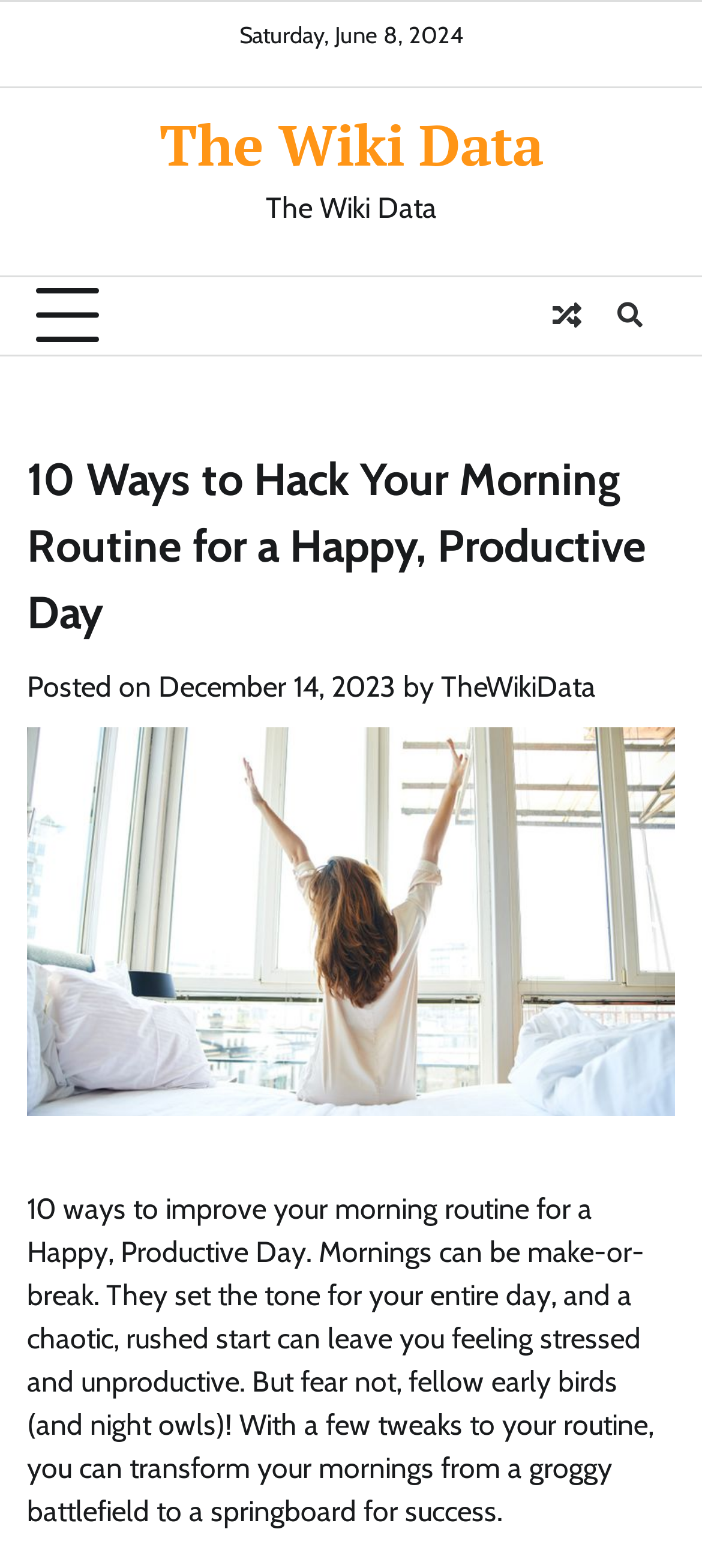What is the current day of the week?
Based on the image, answer the question with as much detail as possible.

I found the current day of the week by looking at the static text 'Saturday, June 8, 2024' at the top of the page.